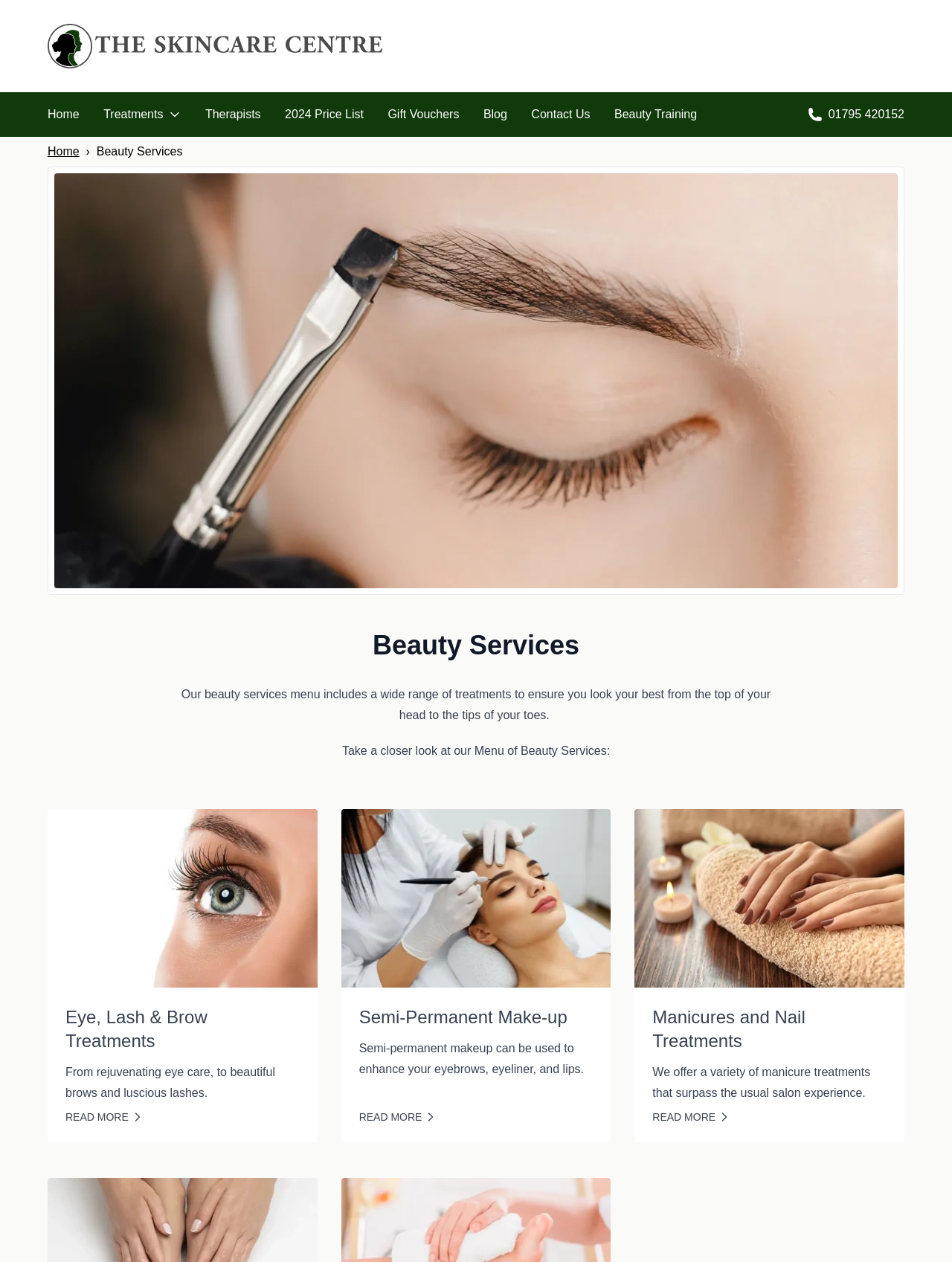What is the purpose of the beauty services menu?
Provide a short answer using one word or a brief phrase based on the image.

To ensure you look your best